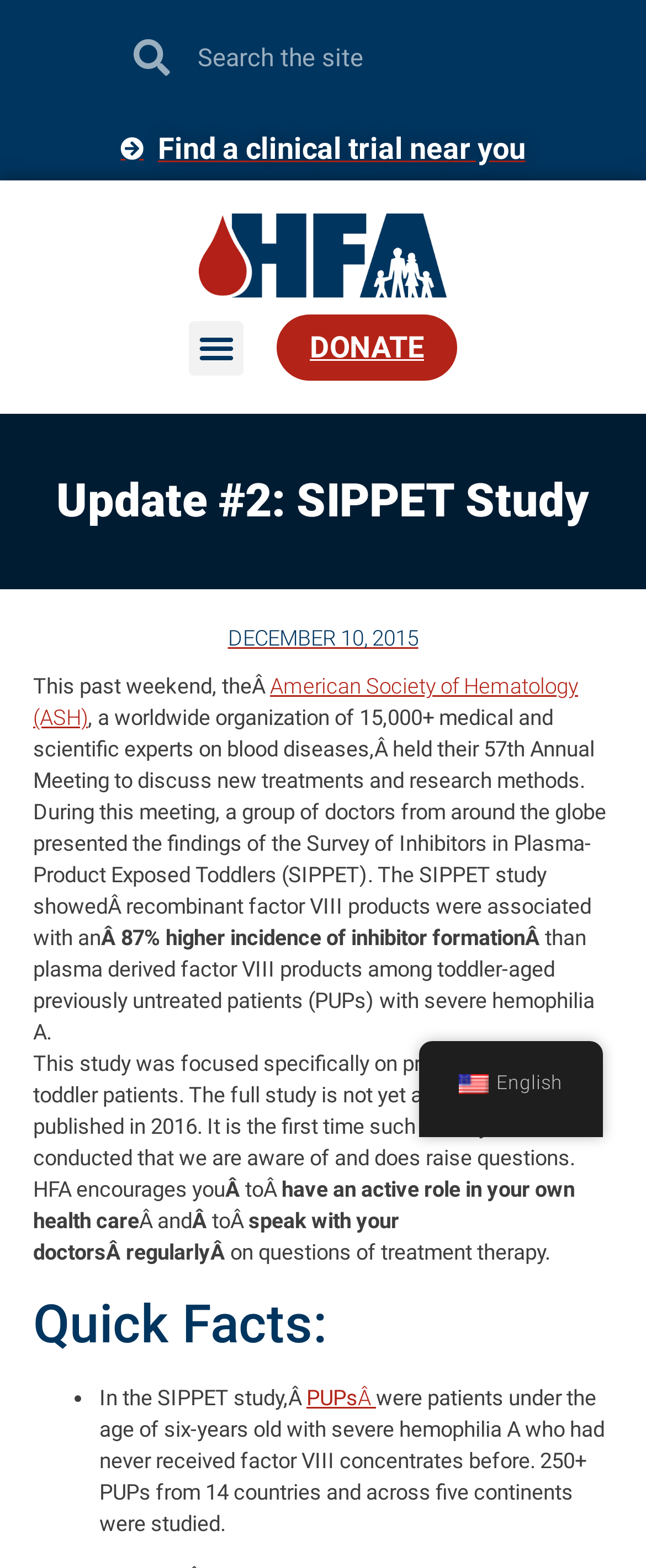Please determine the bounding box coordinates of the element's region to click in order to carry out the following instruction: "Read more about the American Society of Hematology". The coordinates should be four float numbers between 0 and 1, i.e., [left, top, right, bottom].

[0.051, 0.43, 0.895, 0.466]